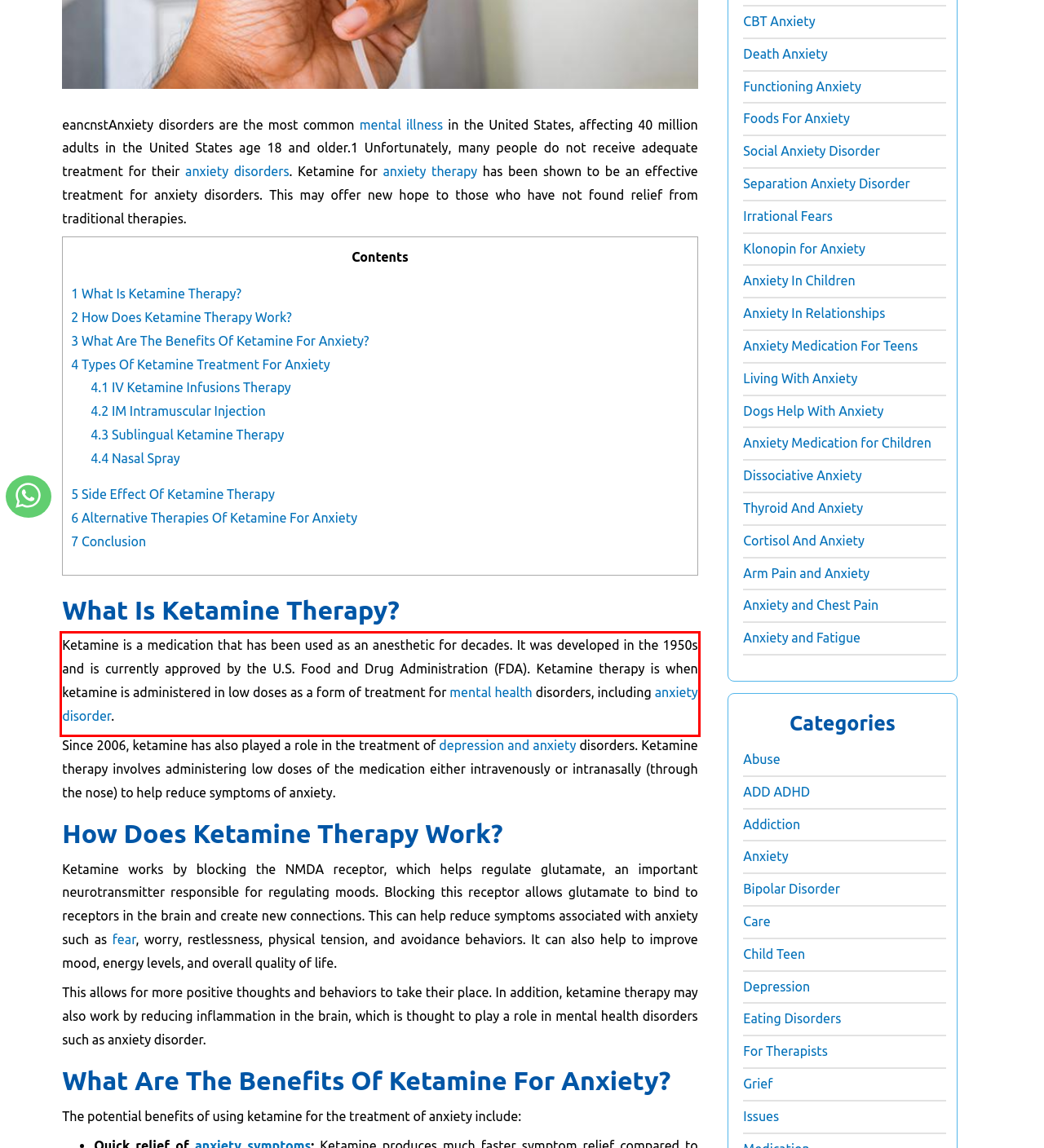Given the screenshot of a webpage, identify the red rectangle bounding box and recognize the text content inside it, generating the extracted text.

Ketamine is a medication that has been used as an anesthetic for decades. It was developed in the 1950s and is currently approved by the U.S. Food and Drug Administration (FDA). Ketamine therapy is when ketamine is administered in low doses as a form of treatment for mental health disorders, including anxiety disorder.